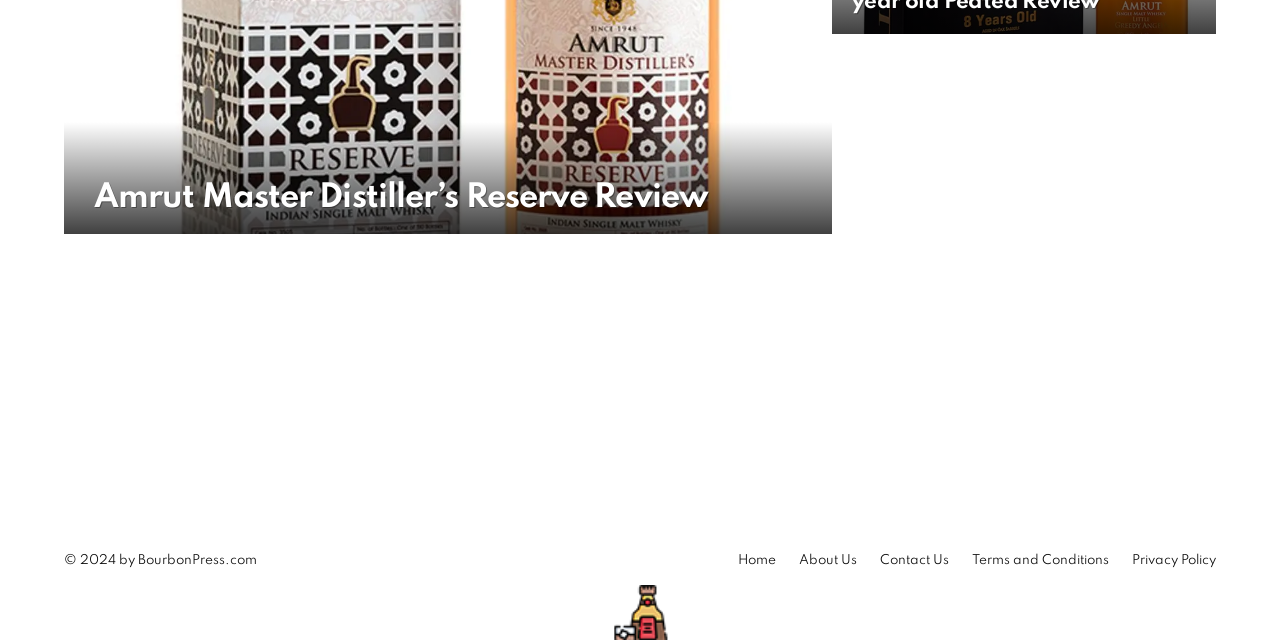Determine the bounding box coordinates of the UI element that matches the following description: "About Us". The coordinates should be four float numbers between 0 and 1 in the format [left, top, right, bottom].

[0.616, 0.865, 0.677, 0.888]